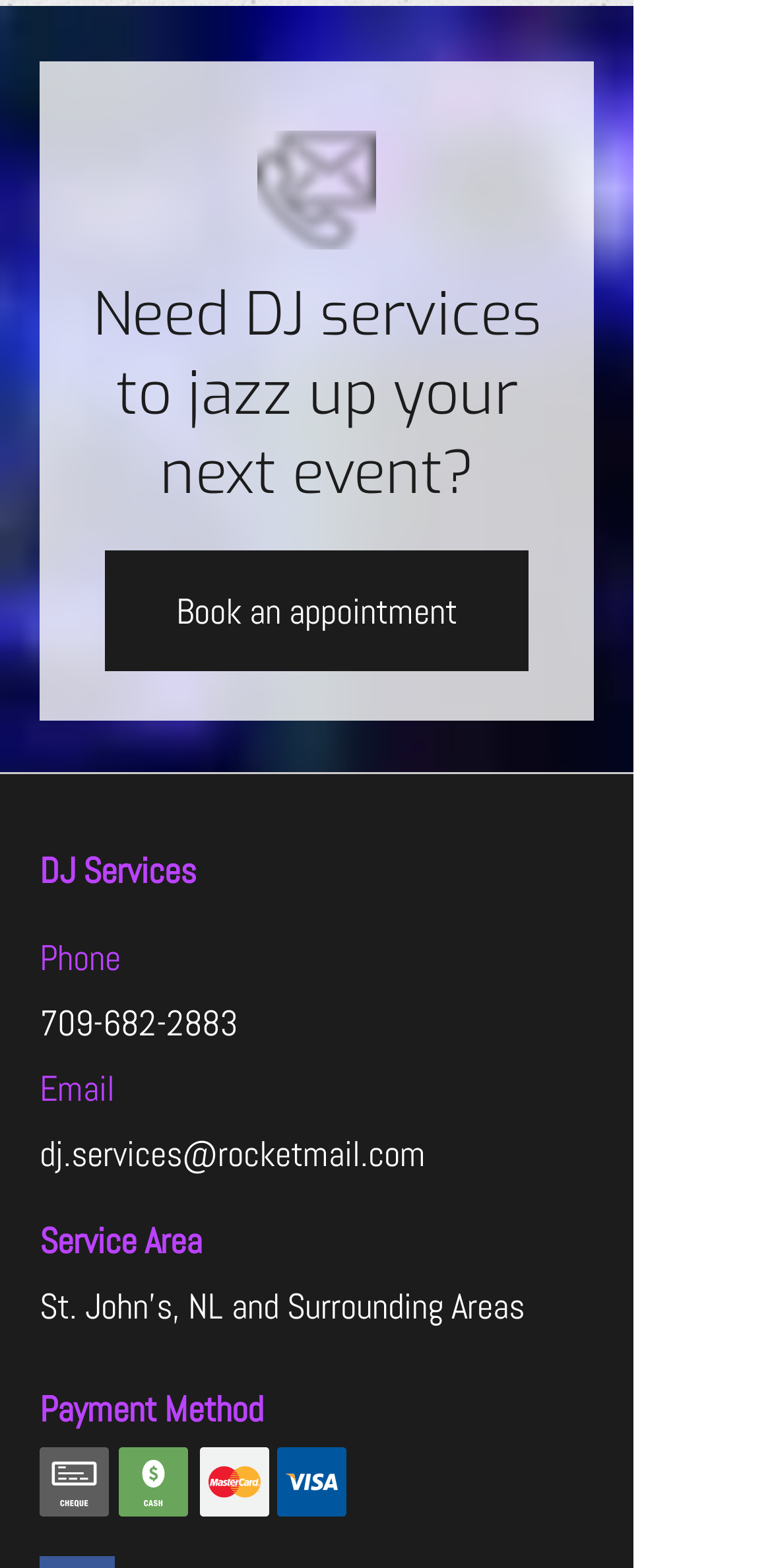What is the purpose of the company?
Please provide a comprehensive answer based on the visual information in the image.

I inferred the purpose of the company by reading the text 'Need DJ services to jazz up your next event?' which suggests that the company provides DJ services for events.